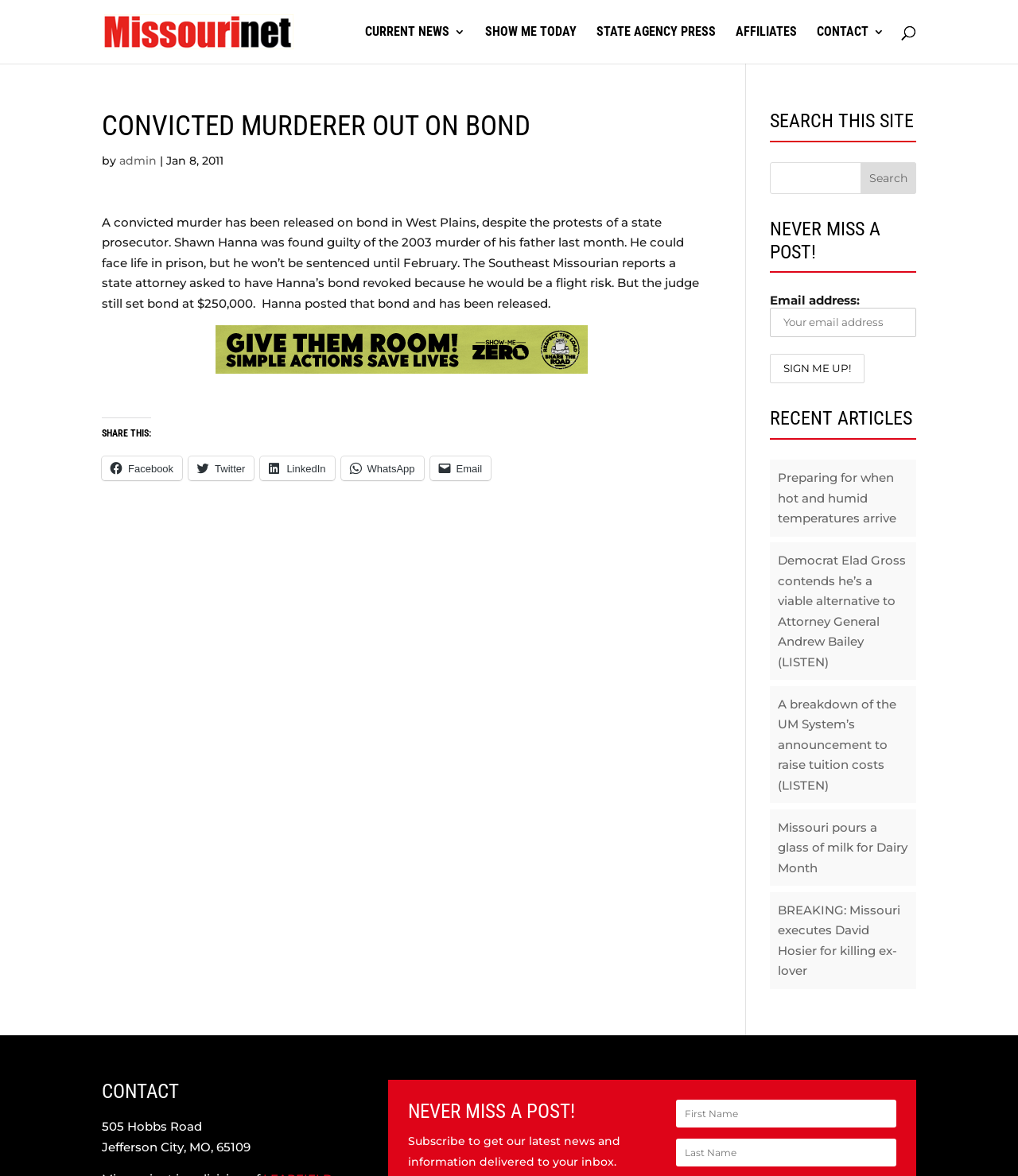Generate the title text from the webpage.

CONVICTED MURDERER OUT ON BOND